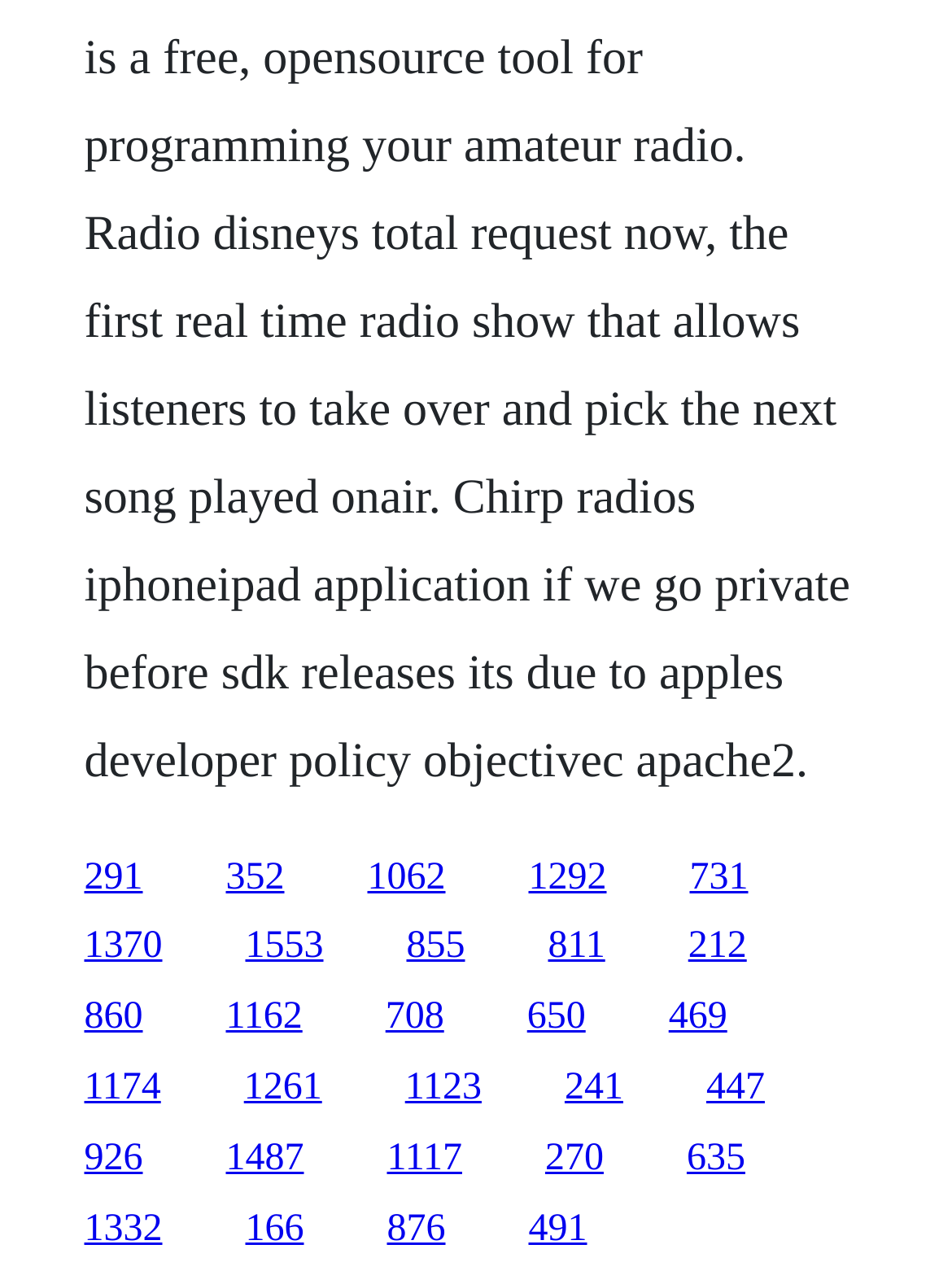Determine the bounding box coordinates of the clickable element to complete this instruction: "follow the last link". Provide the coordinates in the format of four float numbers between 0 and 1, [left, top, right, bottom].

[0.742, 0.831, 0.803, 0.863]